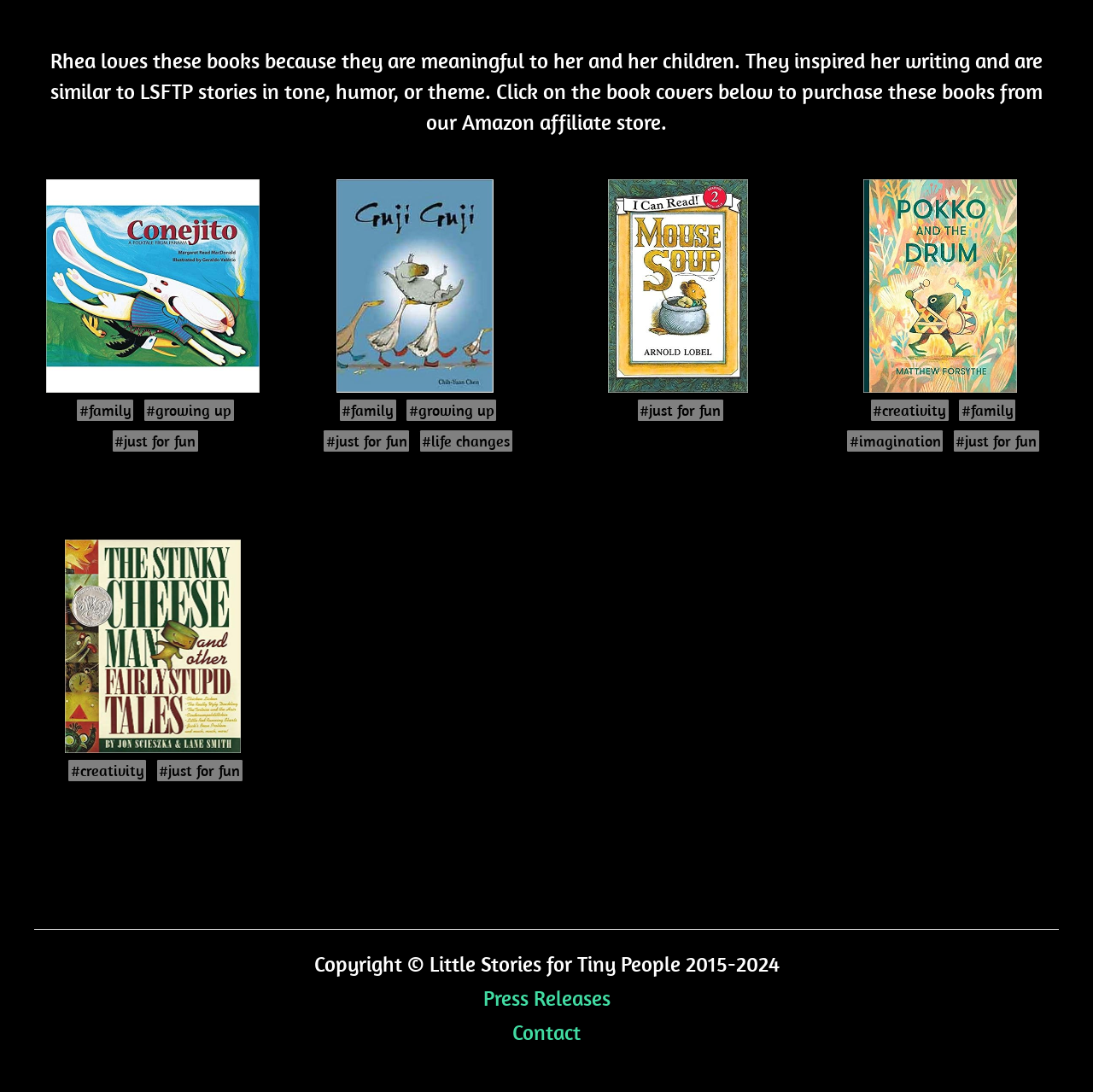Determine the bounding box for the HTML element described here: "Contact". The coordinates should be given as [left, top, right, bottom] with each number being a float between 0 and 1.

[0.469, 0.932, 0.531, 0.957]